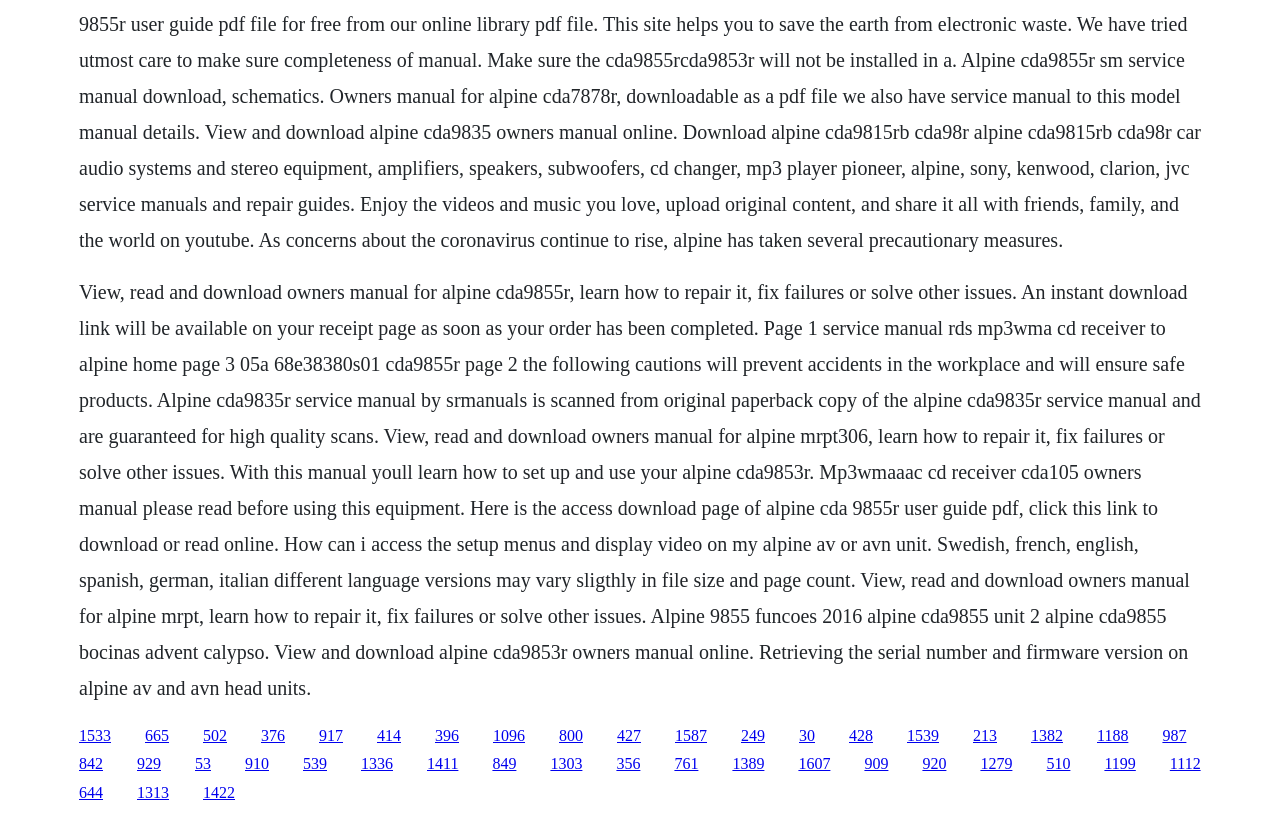Determine the bounding box coordinates for the element that should be clicked to follow this instruction: "Download Alpine CDA9853R service manual". The coordinates should be given as four float numbers between 0 and 1, in the format [left, top, right, bottom].

[0.113, 0.89, 0.132, 0.911]